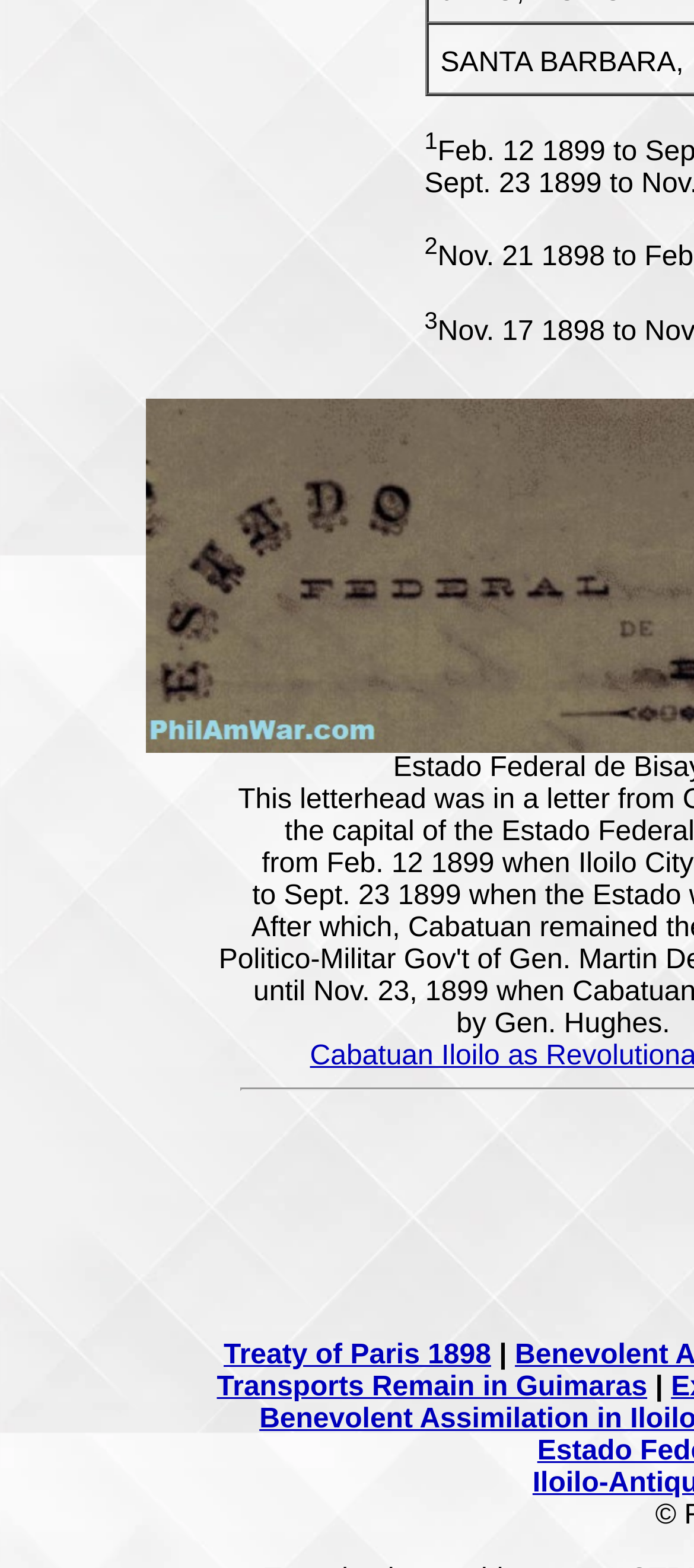Identify and provide the bounding box coordinates of the UI element described: "Treaty of Paris 1898". The coordinates should be formatted as [left, top, right, bottom], with each number being a float between 0 and 1.

[0.322, 0.923, 0.708, 0.942]